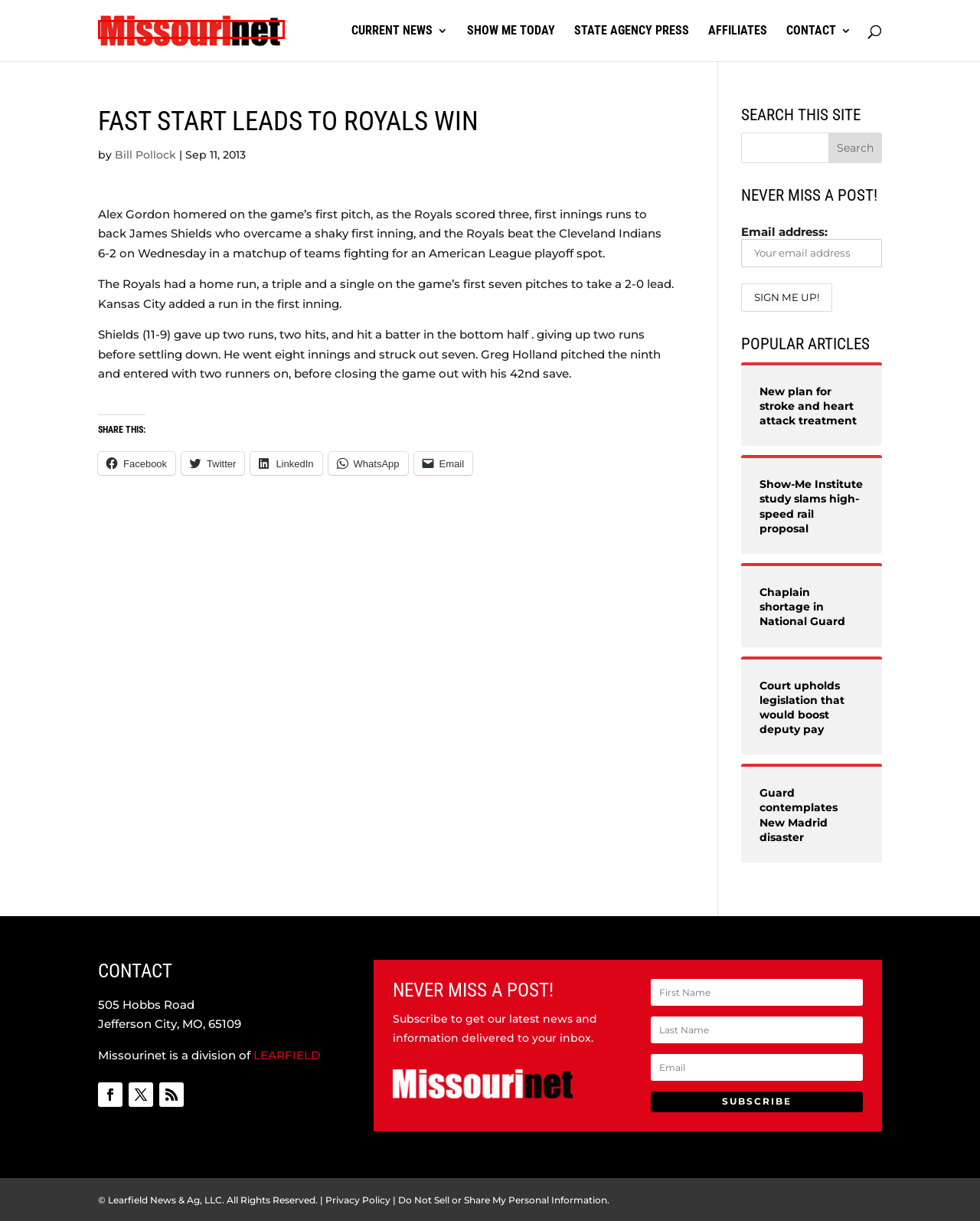You are given a screenshot of a webpage within which there is a red rectangle bounding box. Please choose the best webpage description that matches the new webpage after clicking the selected element in the bounding box. Here are the options:
A. Court upholds legislation that would boost deputy pay - Missourinet
B. Guard contemplates New Madrid disaster - Missourinet
C. Home - LEARFIELD | Connecting Brands to Fans
D. New plan for stroke and heart attack treatment - Missourinet
E. Show-Me Institute study slams high-speed rail proposal - Missourinet
F. Chaplain shortage in National Guard - Missourinet
G. Show Me Today - Missourinet
H. Missourinet : A Division of Learfield

H